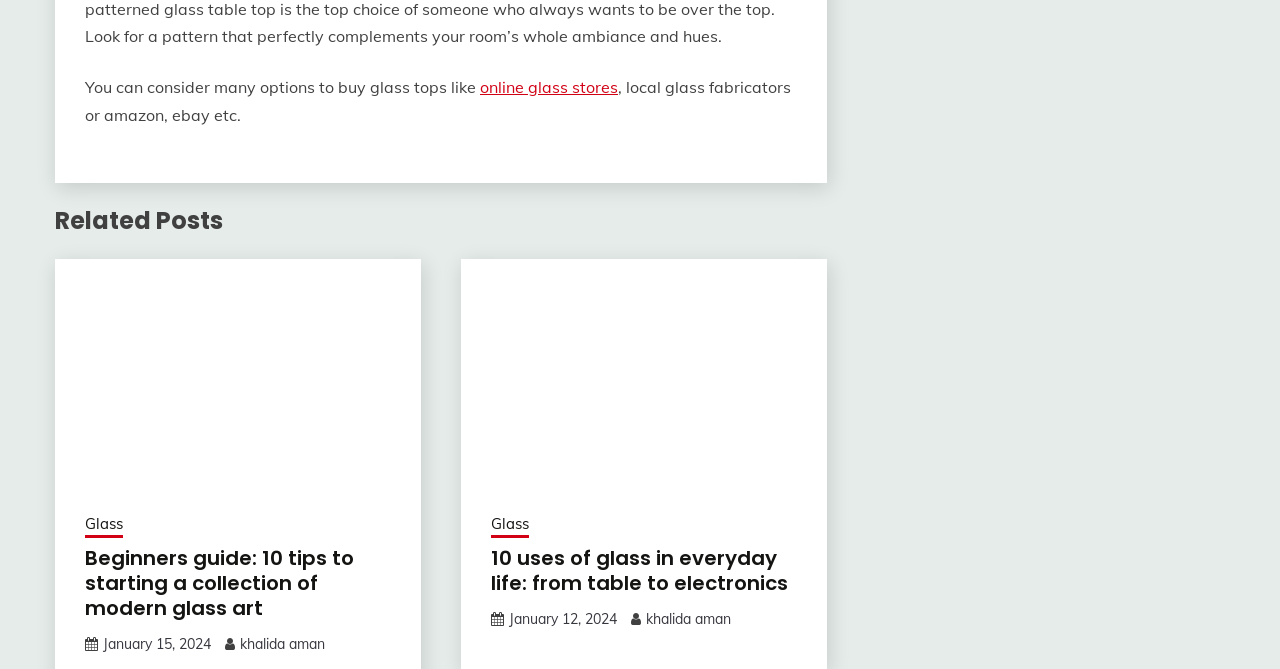What is the date of the second related post? Based on the screenshot, please respond with a single word or phrase.

January 12, 2024